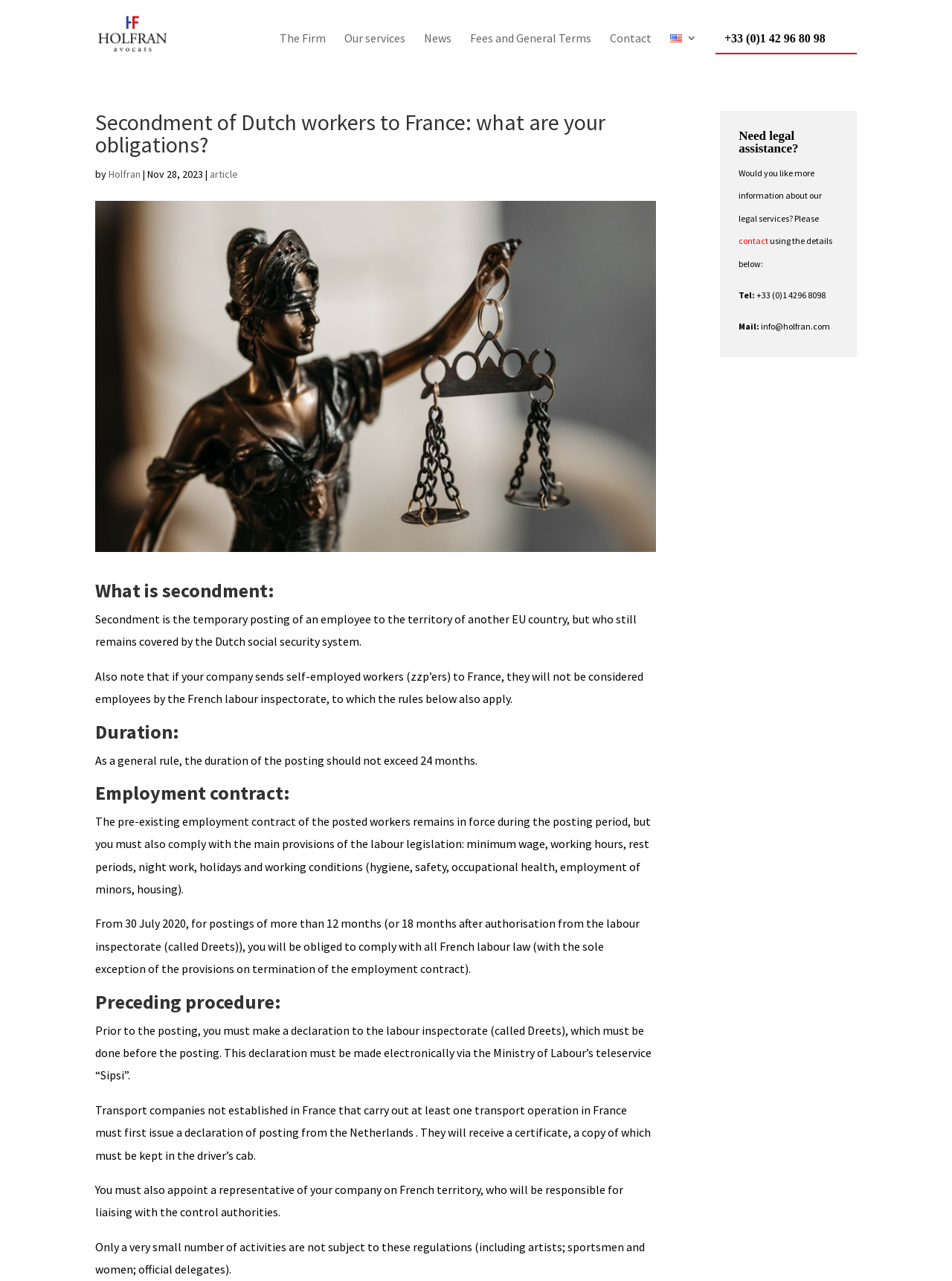Specify the bounding box coordinates of the area to click in order to follow the given instruction: "learn about Envirolution's nondiscrimination policy."

None